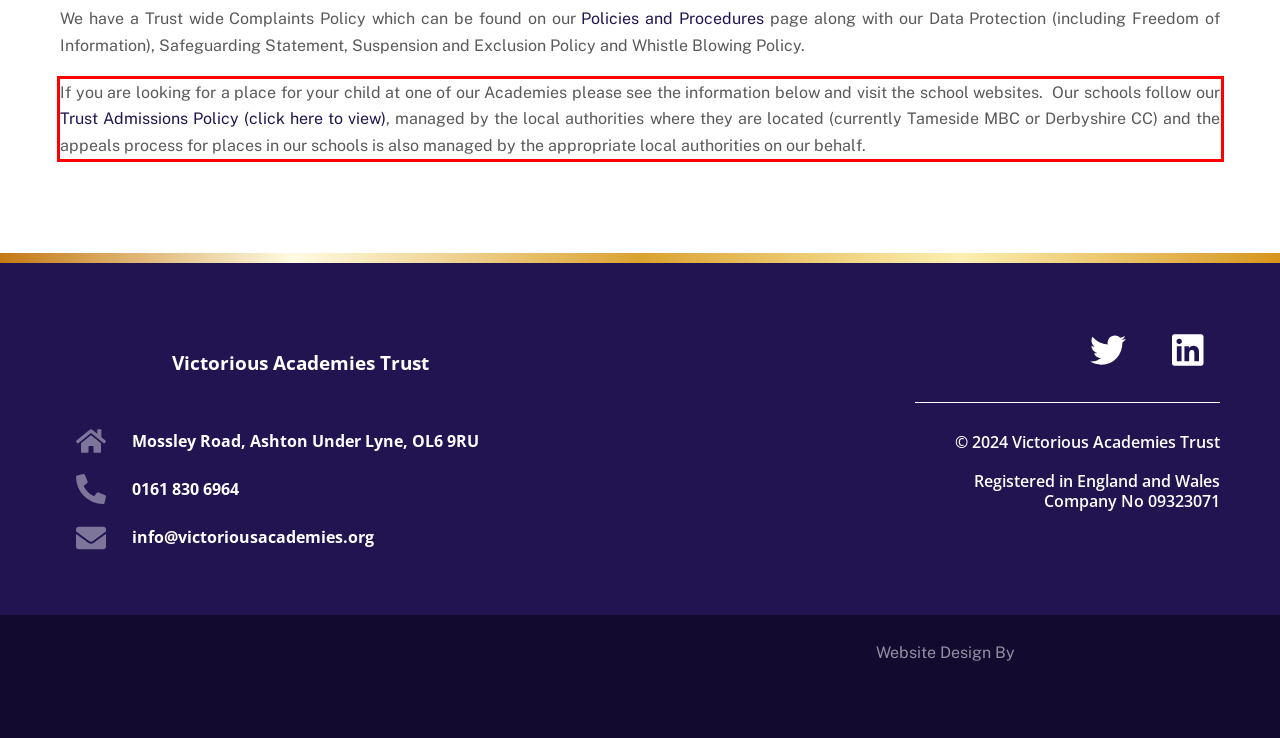You are given a screenshot of a webpage with a UI element highlighted by a red bounding box. Please perform OCR on the text content within this red bounding box.

If you are looking for a place for your child at one of our Academies please see the information below and visit the school websites. Our schools follow our Trust Admissions Policy (click here to view), managed by the local authorities where they are located (currently Tameside MBC or Derbyshire CC) and the appeals process for places in our schools is also managed by the appropriate local authorities on our behalf.